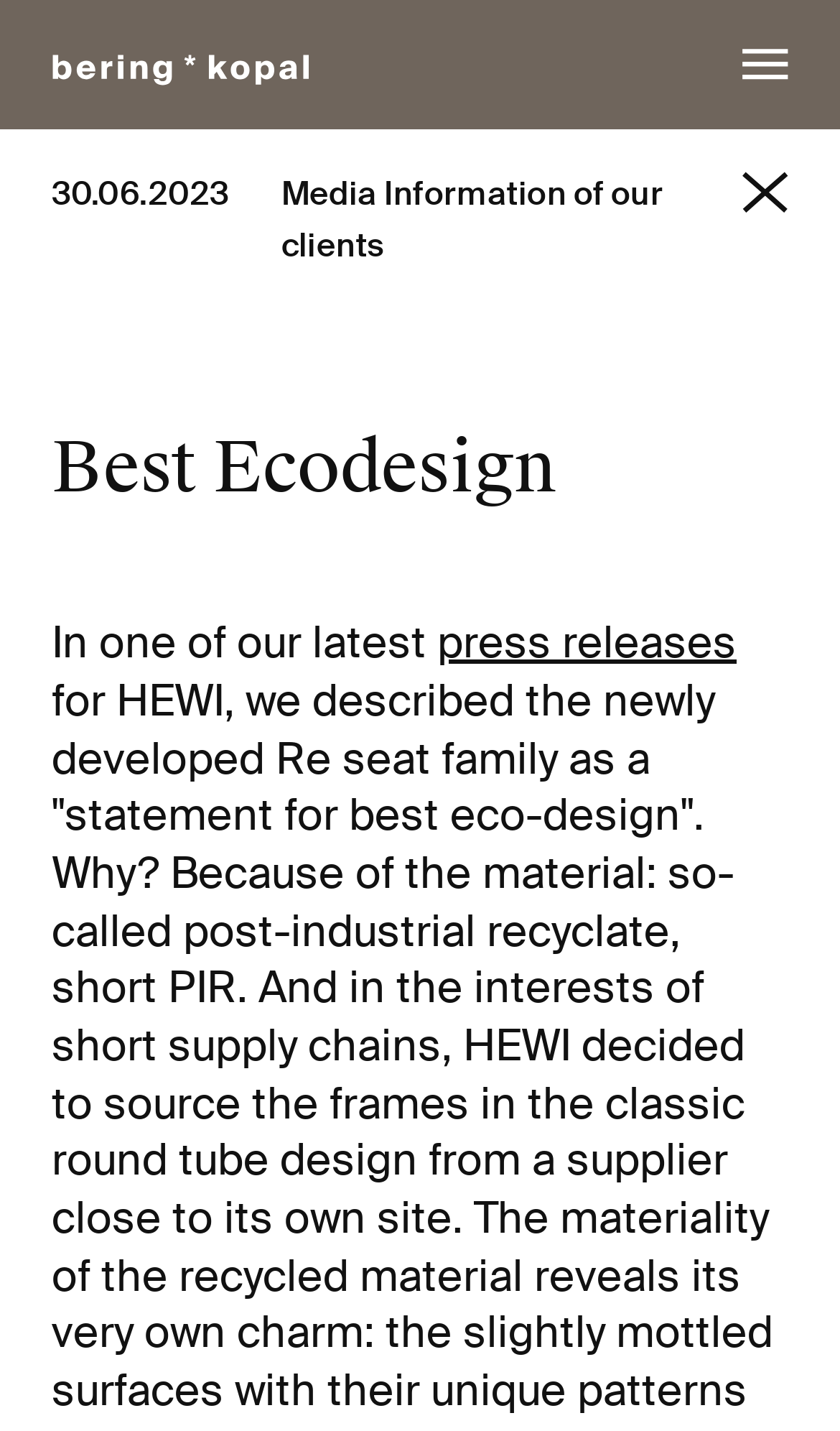Respond to the following query with just one word or a short phrase: 
What is the category of information provided by the clients?

Media Information